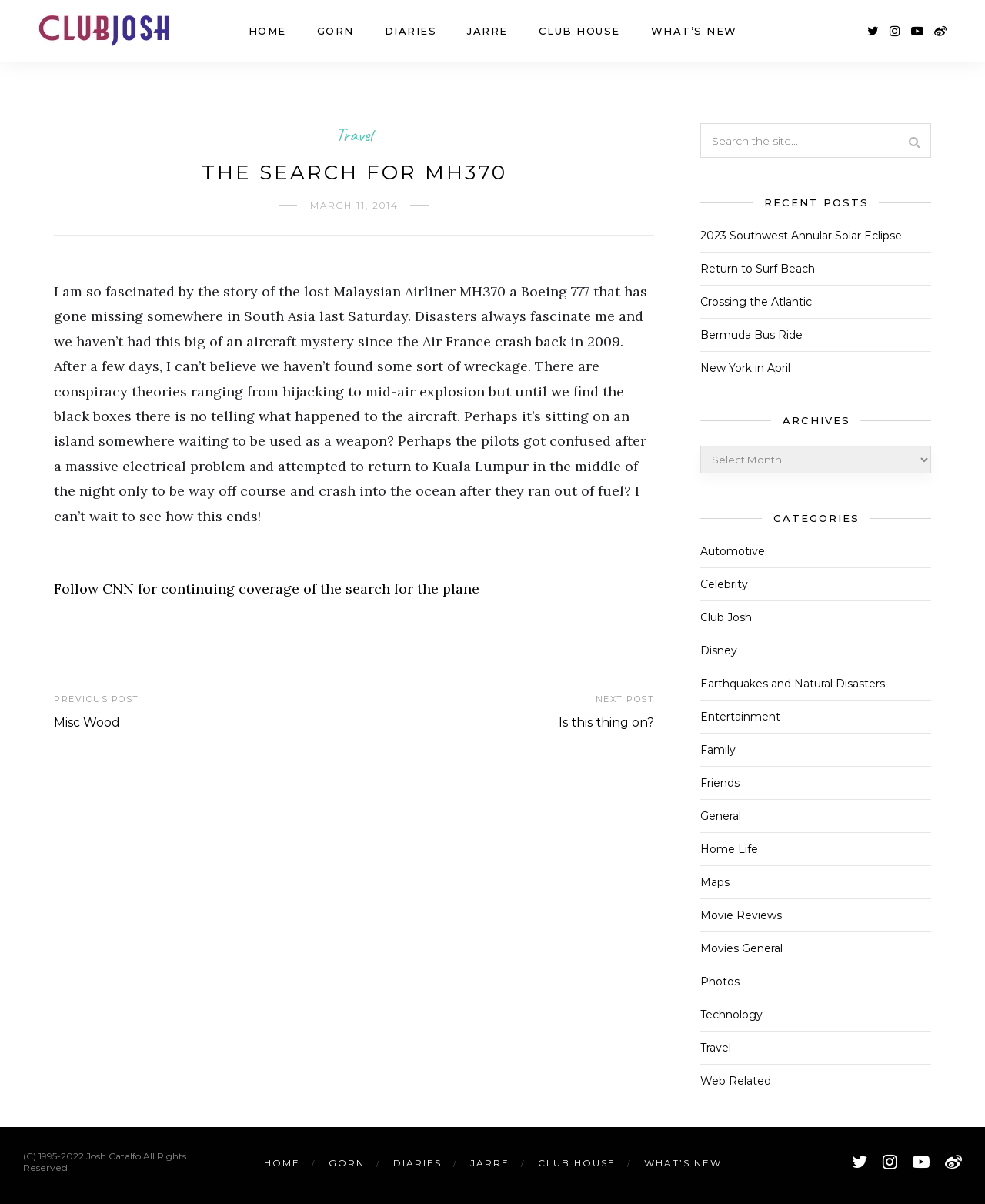Determine the bounding box coordinates of the clickable element to achieve the following action: 'Click on the 'CLUB HOUSE' link'. Provide the coordinates as four float values between 0 and 1, formatted as [left, top, right, bottom].

[0.546, 0.0, 0.629, 0.051]